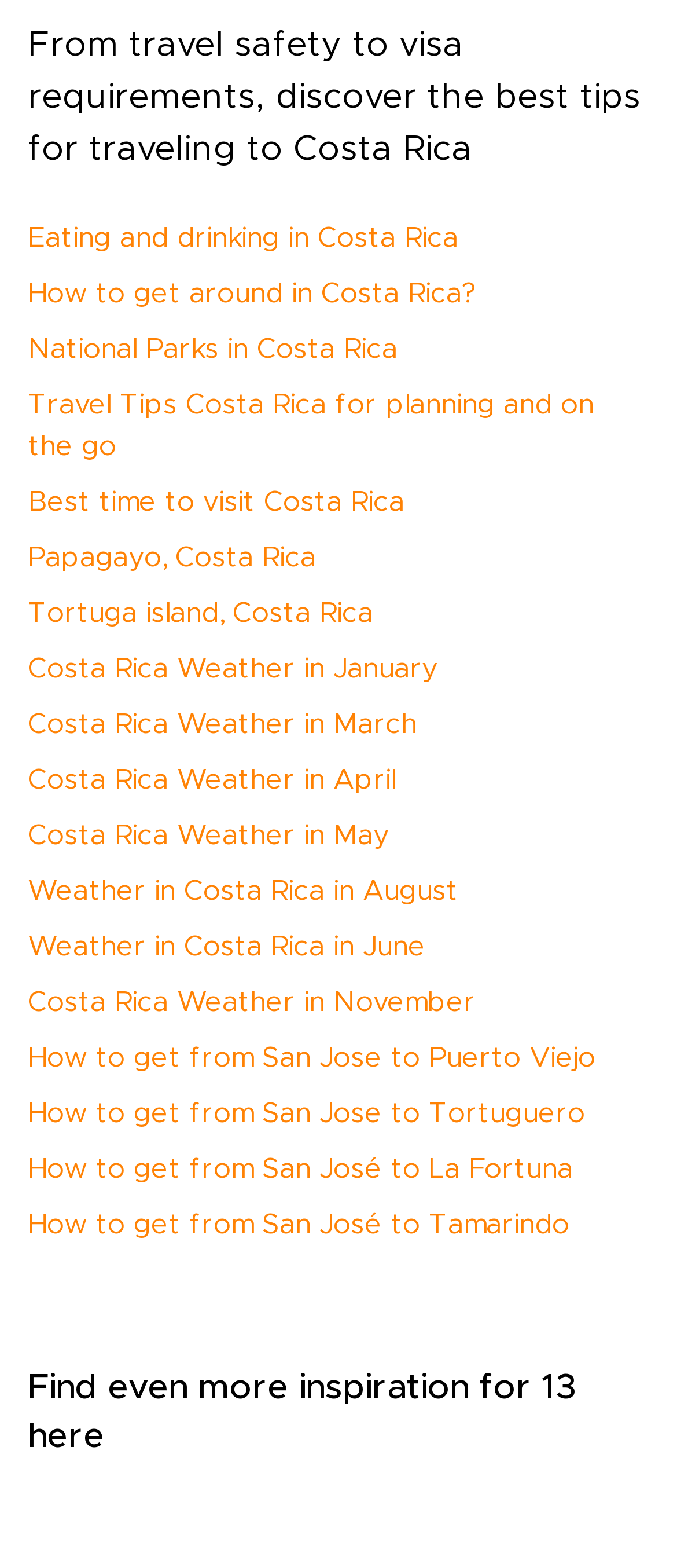Identify the bounding box coordinates of the clickable region to carry out the given instruction: "Discover the best time to visit Costa Rica".

[0.041, 0.312, 0.597, 0.33]